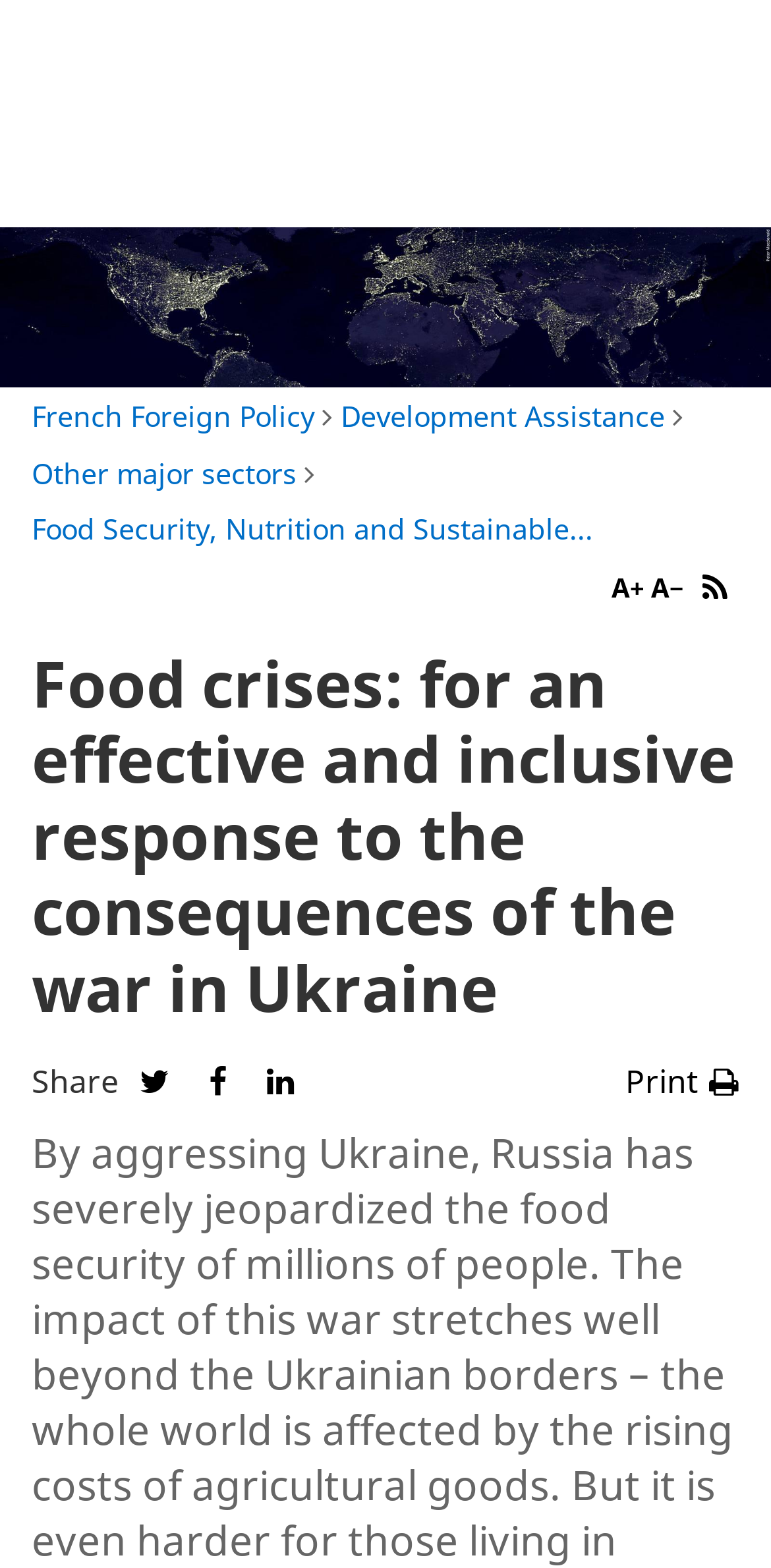Generate a thorough description of the webpage.

The webpage appears to be a government website, specifically the Ministry for Europe and Foreign Affairs, with a focus on food crises and the war in Ukraine. 

At the top of the page, there is a notification bar with buttons to accept or deny cookies, personalize settings, and access the privacy policy. Below this, there are links to navigate back to the home page, "France Diplomatie", and a button to open a menu with various options, including links to development policies, events, and news.

On the left side of the page, there is a section with social media links, allowing users to follow the ministry on Twitter, Facebook, Instagram, YouTube, Flickr, and LinkedIn. There are also links to the ministry's RSS feed, sitemap, email, and about page.

At the bottom of the page, there is a footer section with links to other government websites, including service-public.fr, legifrance.gouv.fr, gouvernement.fr, france.fr, and data.gouv.fr. Additionally, there is a copyright notice stating that all rights are reserved by the Ministry for Europe and Foreign Affairs, dated 2024.

The overall layout of the page is organized, with clear headings and concise text, making it easy to navigate and find relevant information.